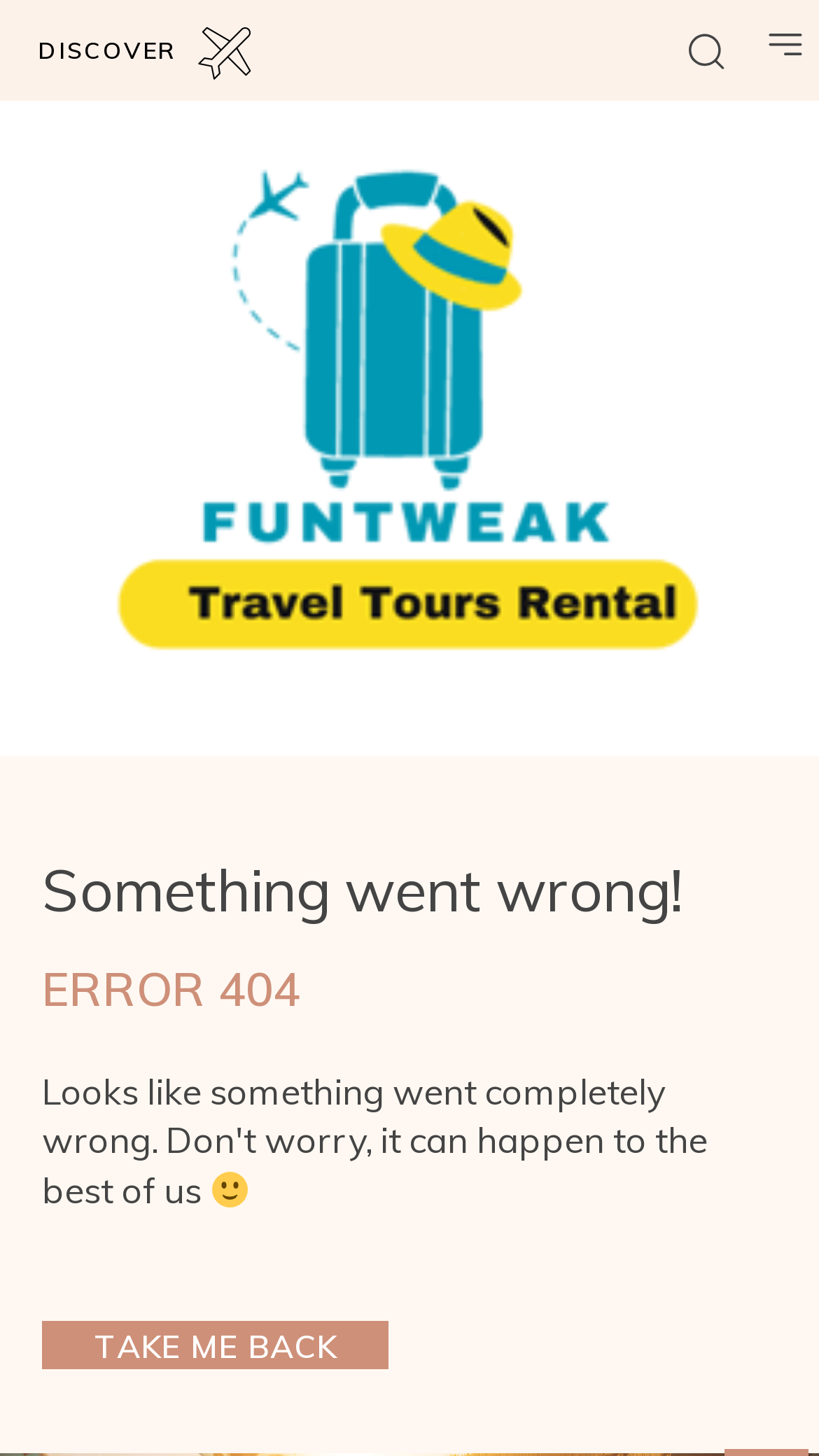What is the tone of the error message?
Provide a well-explained and detailed answer to the question.

The tone of the error message is lighthearted, as indicated by the smiling emoji 🙂 and the phrase 'Something went wrong!' which is a more casual and friendly way of expressing an error, rather than a formal or technical error message.